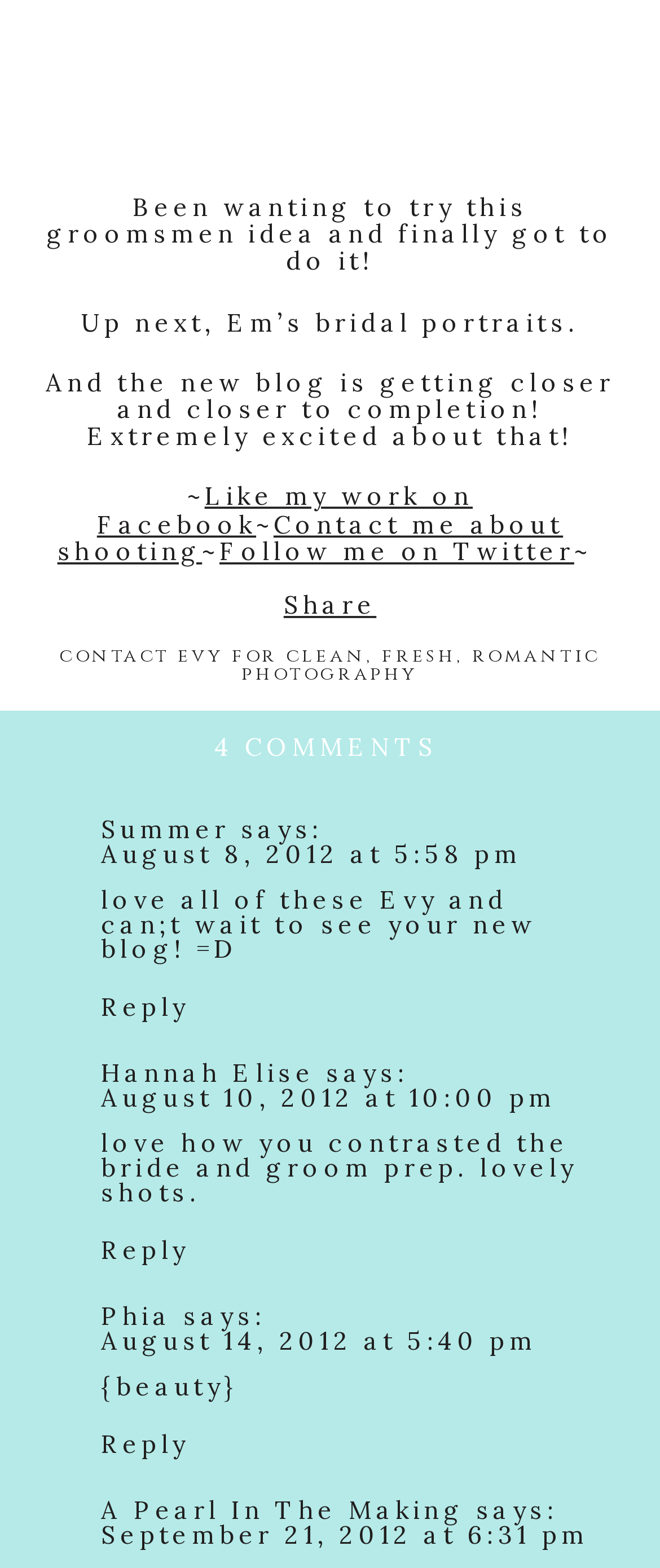What is the topic of the post?
Please give a well-detailed answer to the question.

The topic of the post is a groomsmen idea, which is mentioned in the first StaticText 'Been wanting to try this groomsmen idea and finally got to do it!' at the top of the page.